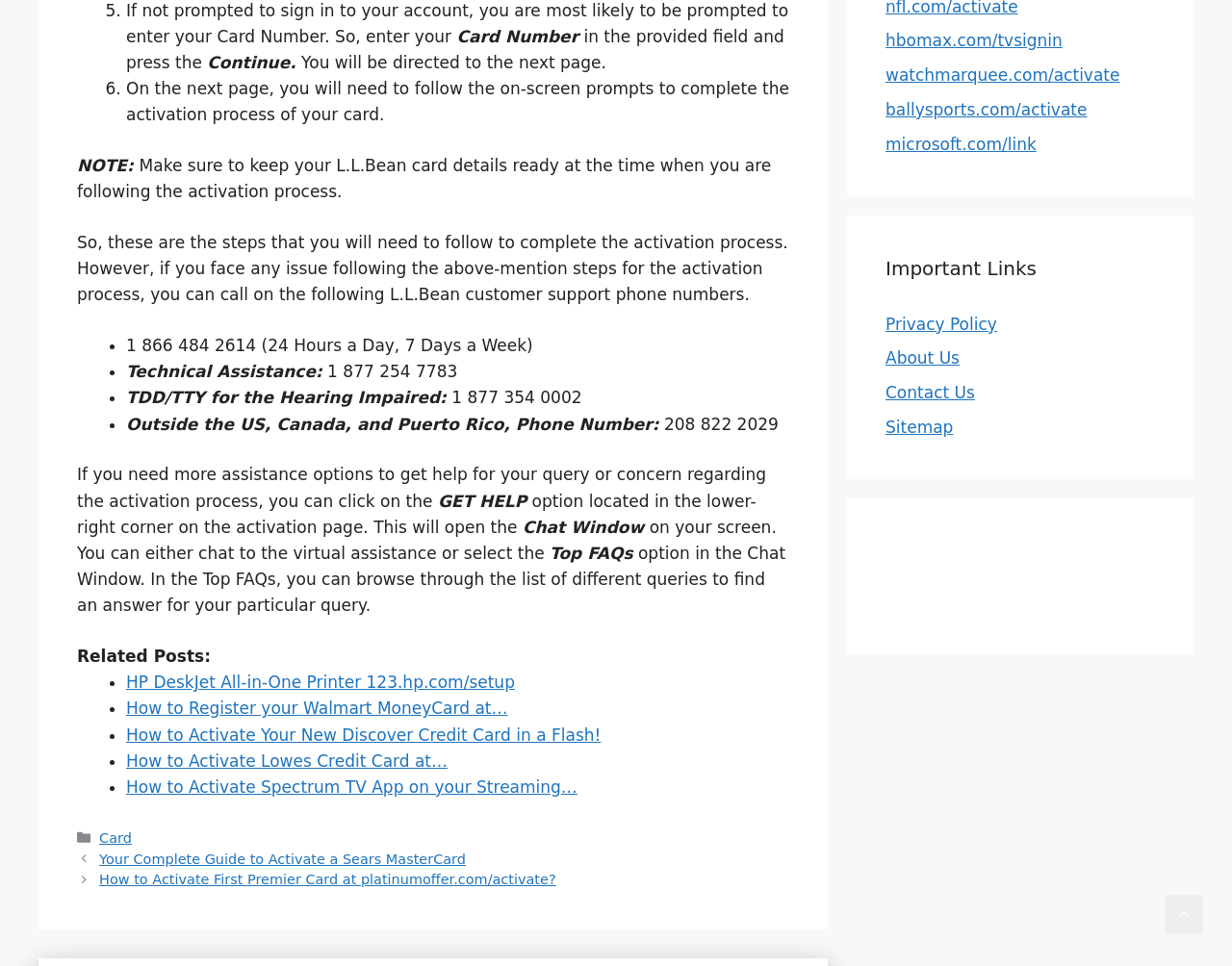Pinpoint the bounding box coordinates of the element you need to click to execute the following instruction: "Call the L.L.Bean customer support phone number". The bounding box should be represented by four float numbers between 0 and 1, in the format [left, top, right, bottom].

[0.102, 0.348, 0.433, 0.368]